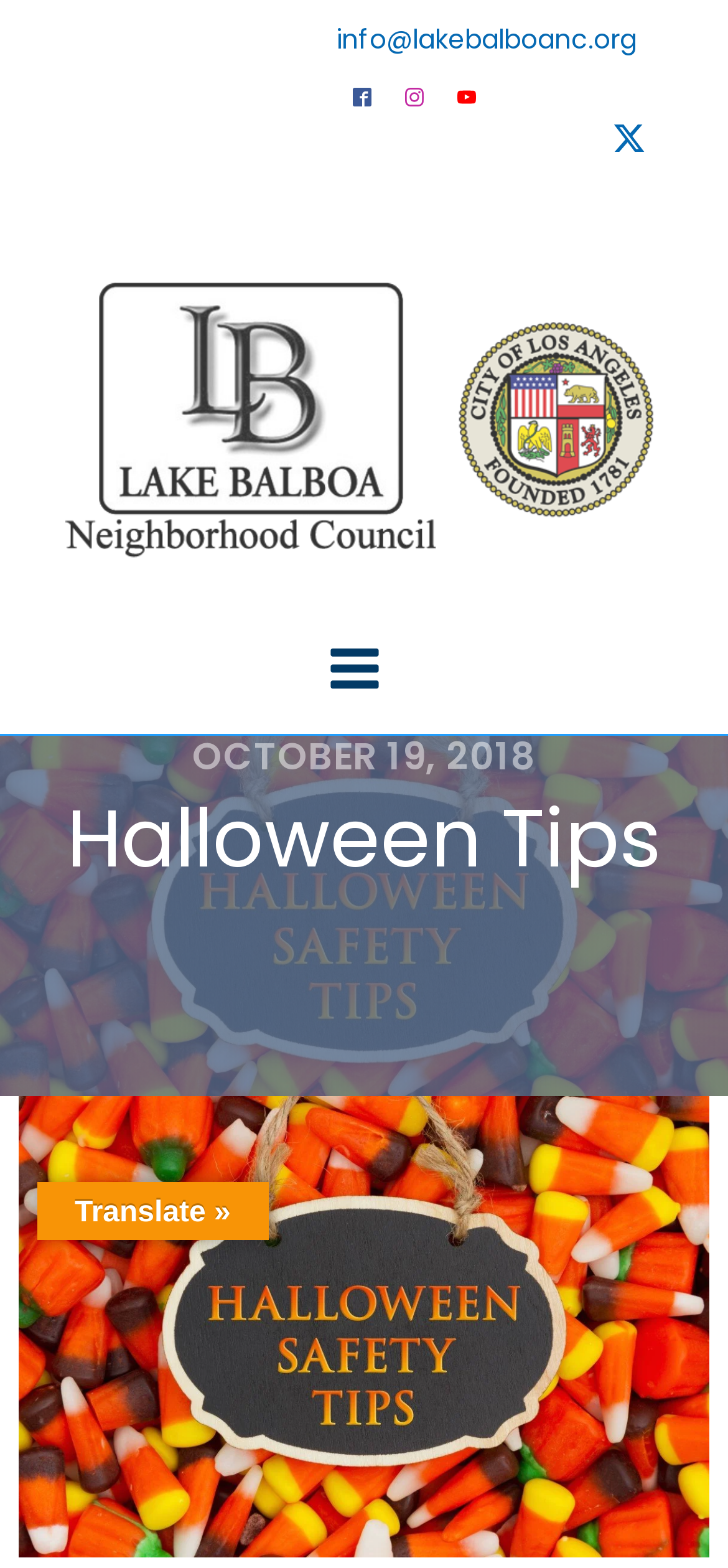Locate the bounding box of the UI element described by: "Visit our YouTube channel" in the given webpage screenshot.

[0.615, 0.05, 0.667, 0.073]